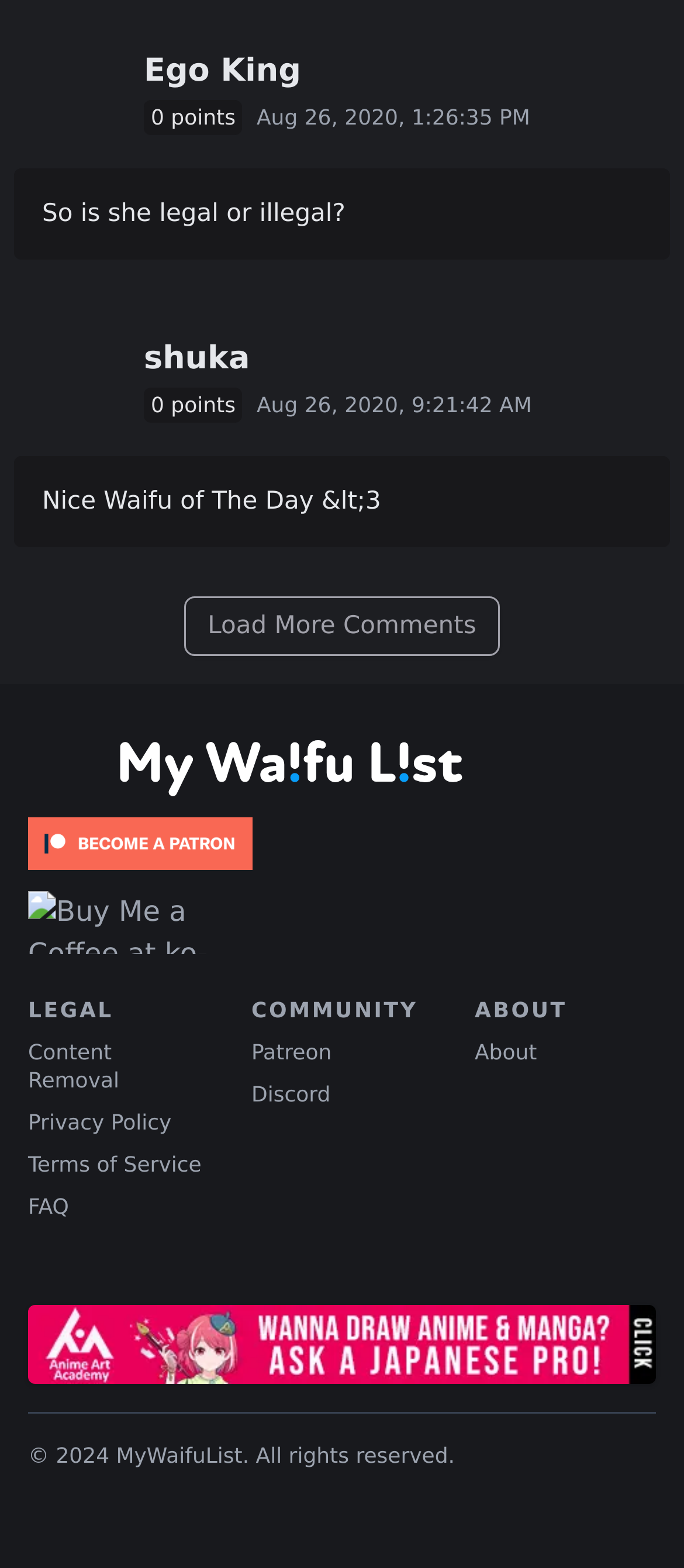Respond concisely with one word or phrase to the following query:
What is the copyright year of MyWaifuList?

2024